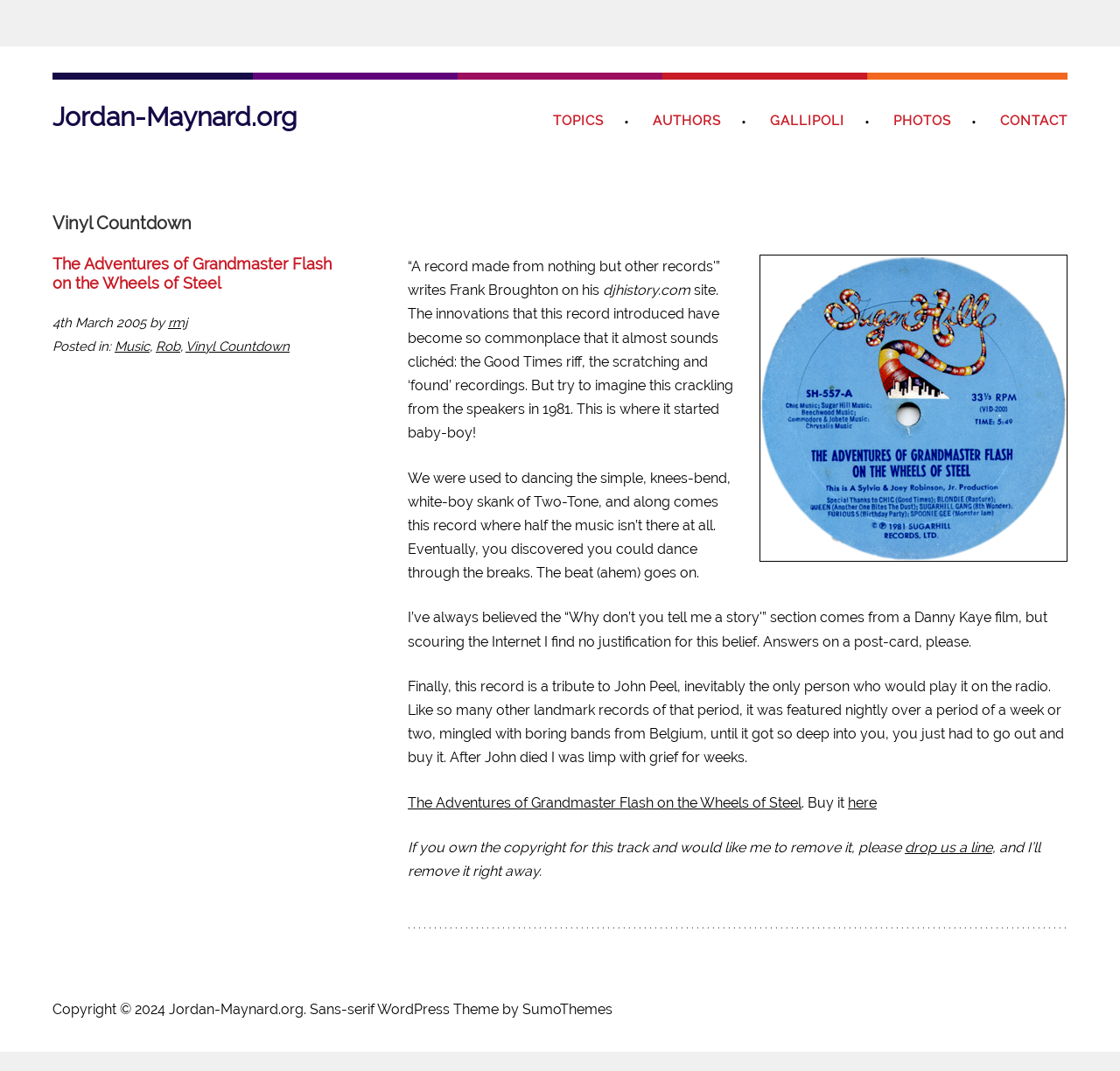Specify the bounding box coordinates for the region that must be clicked to perform the given instruction: "View the 'GALLIPOLI' page".

[0.688, 0.105, 0.754, 0.12]